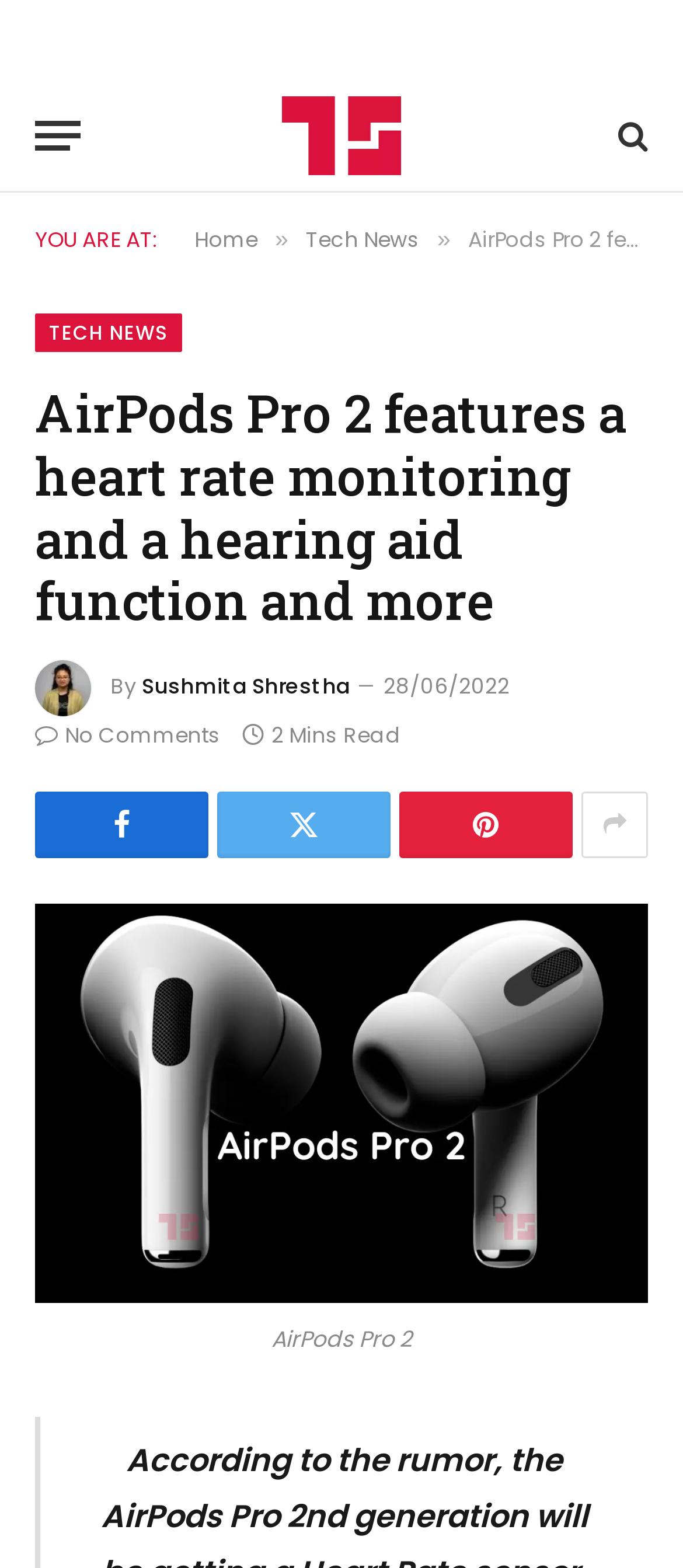What is the topic of this news article?
Based on the image, answer the question with as much detail as possible.

I found the topic by looking at the main heading of the article, which mentions 'AirPods Pro 2' along with other features.